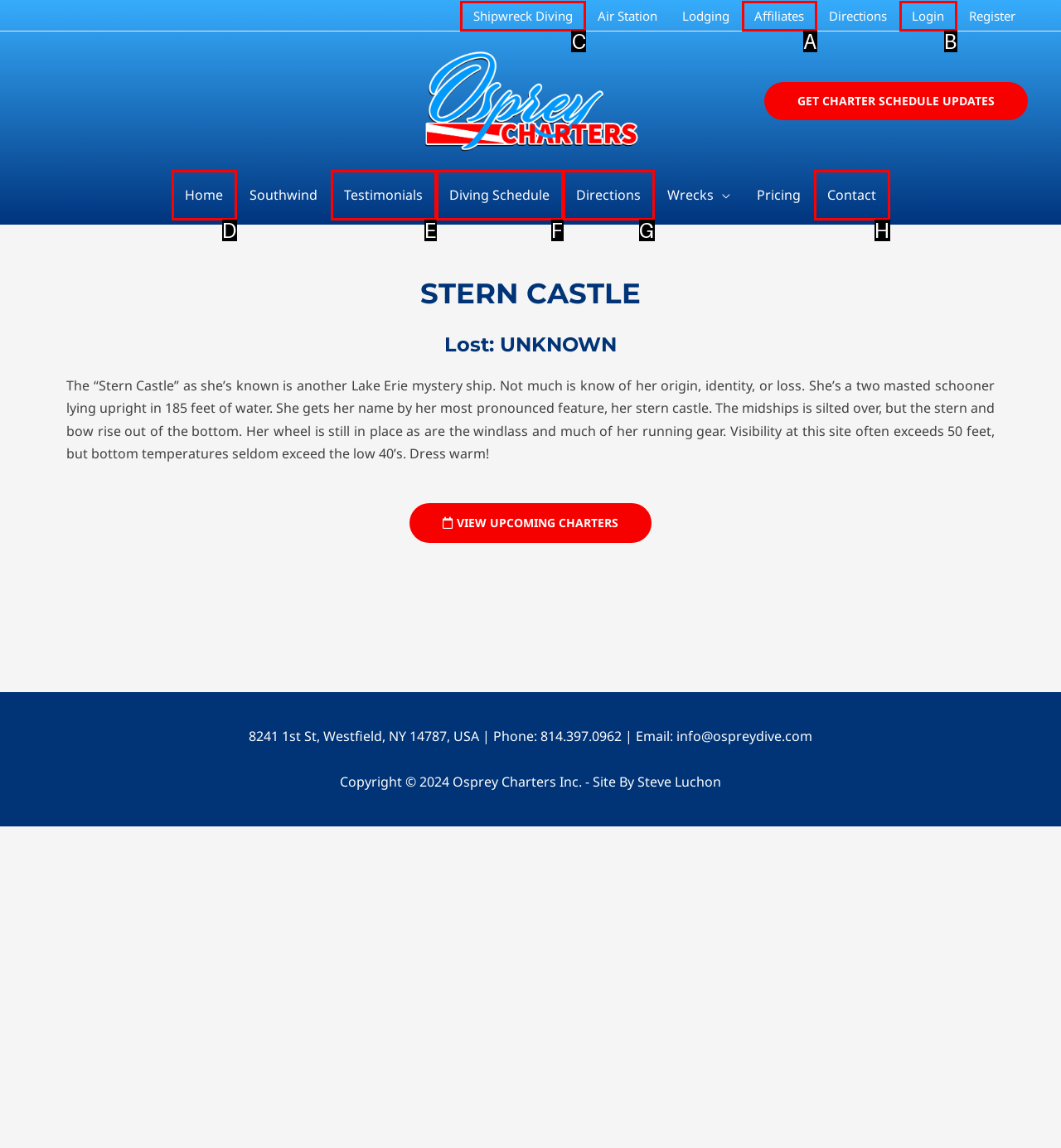Select the appropriate HTML element to click on to finish the task: Click on Shipwreck Diving.
Answer with the letter corresponding to the selected option.

C